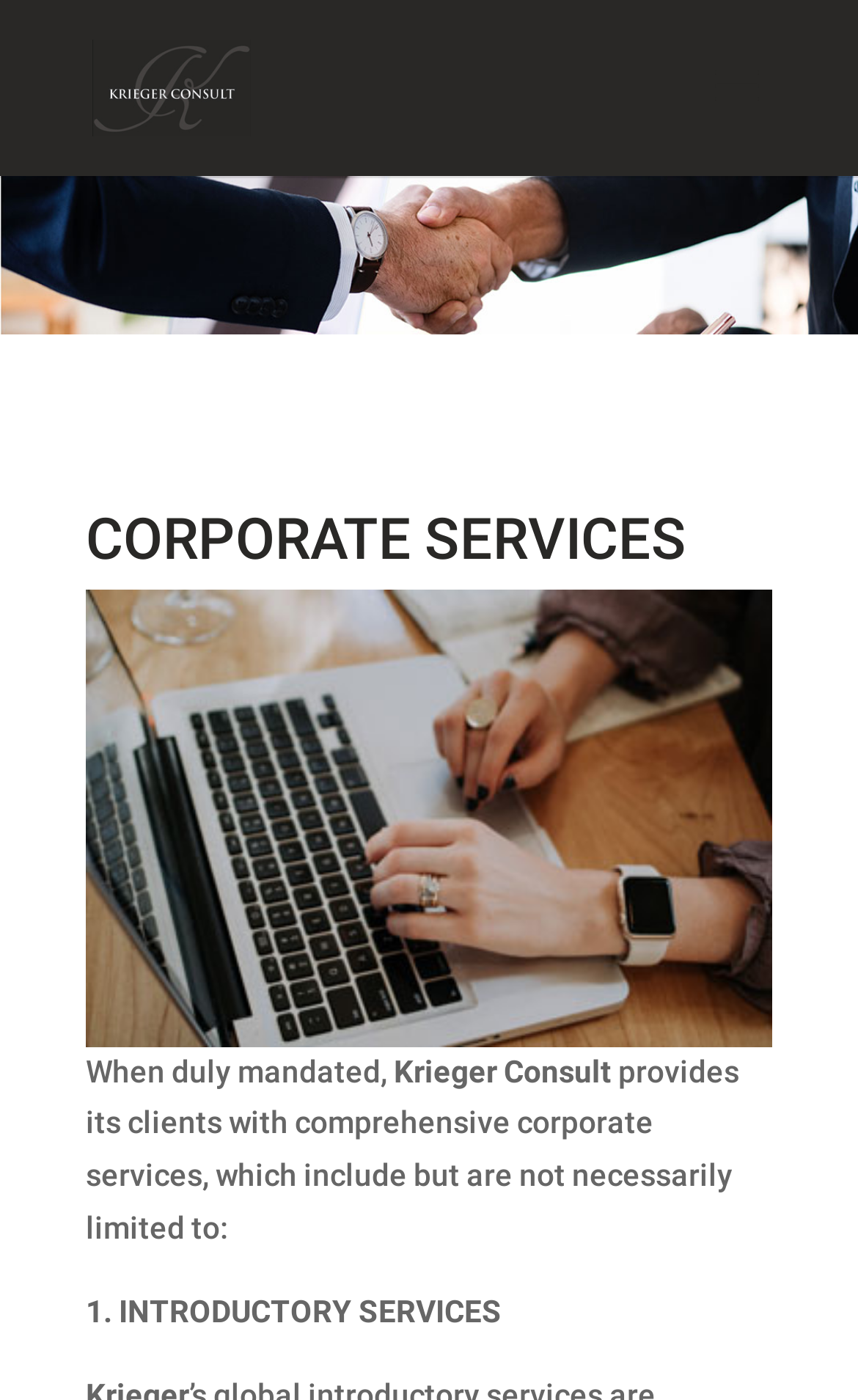Based on the image, please elaborate on the answer to the following question:
What services does Krieger Consult provide?

The webpage mentions that Krieger Consult provides comprehensive corporate services, which include but are not limited to introductory services, as stated in the text below the heading 'CORPORATE SERVICES'.